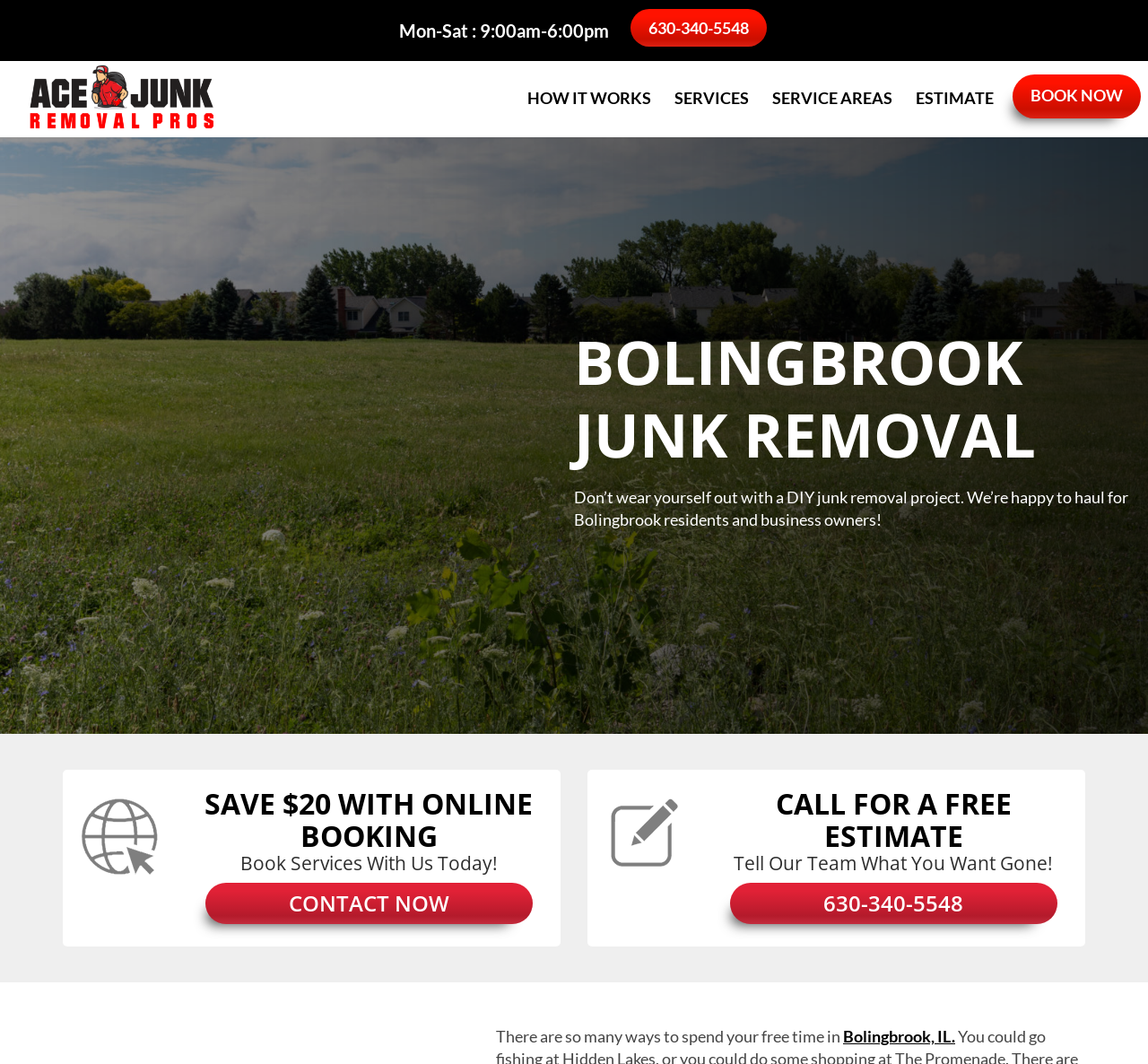Please specify the bounding box coordinates in the format (top-left x, top-left y, bottom-right x, bottom-right y), with all values as floating point numbers between 0 and 1. Identify the bounding box of the UI element described by: How It Works

[0.455, 0.078, 0.571, 0.108]